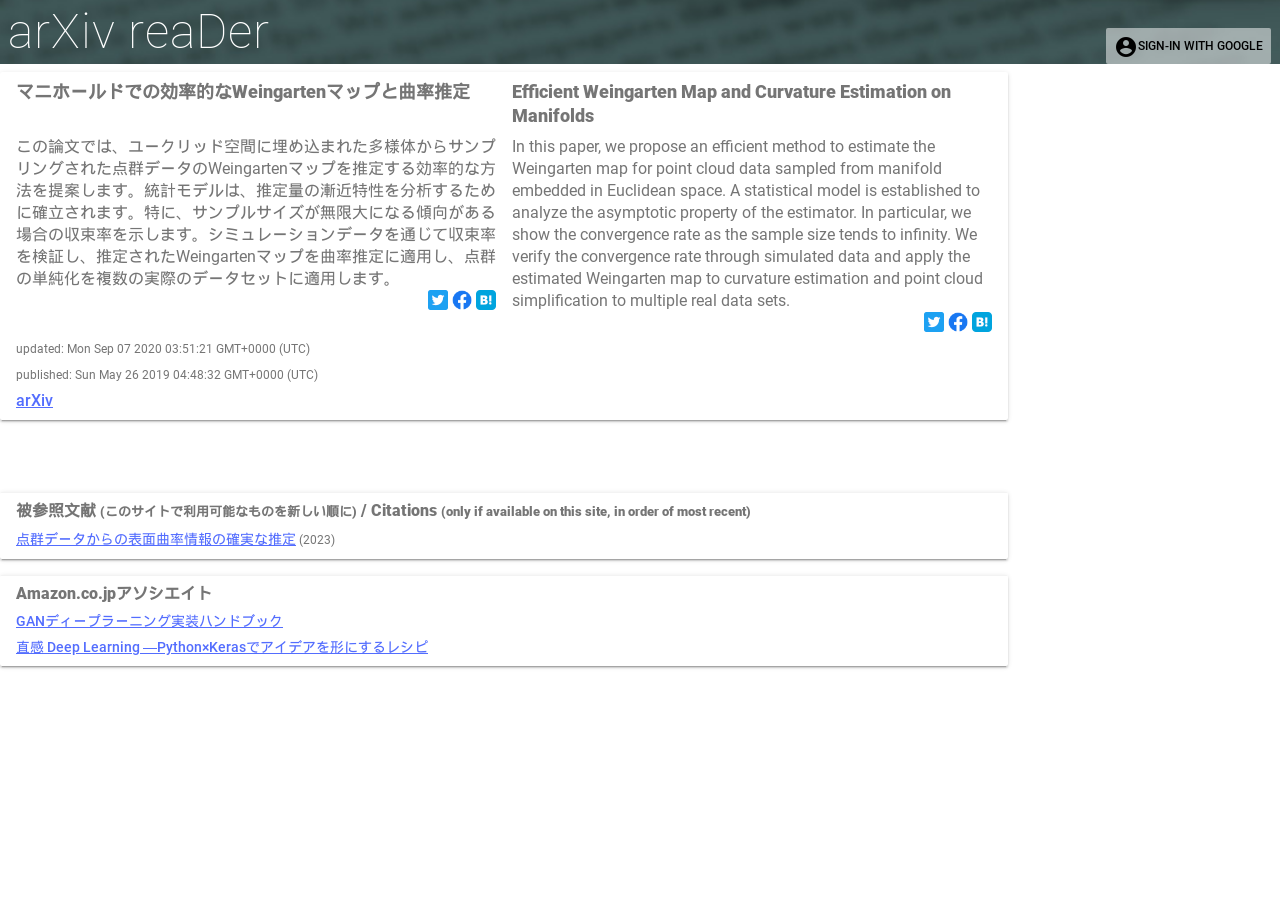Respond to the question below with a single word or phrase:
What is the format of the publication date?

Day Month Year